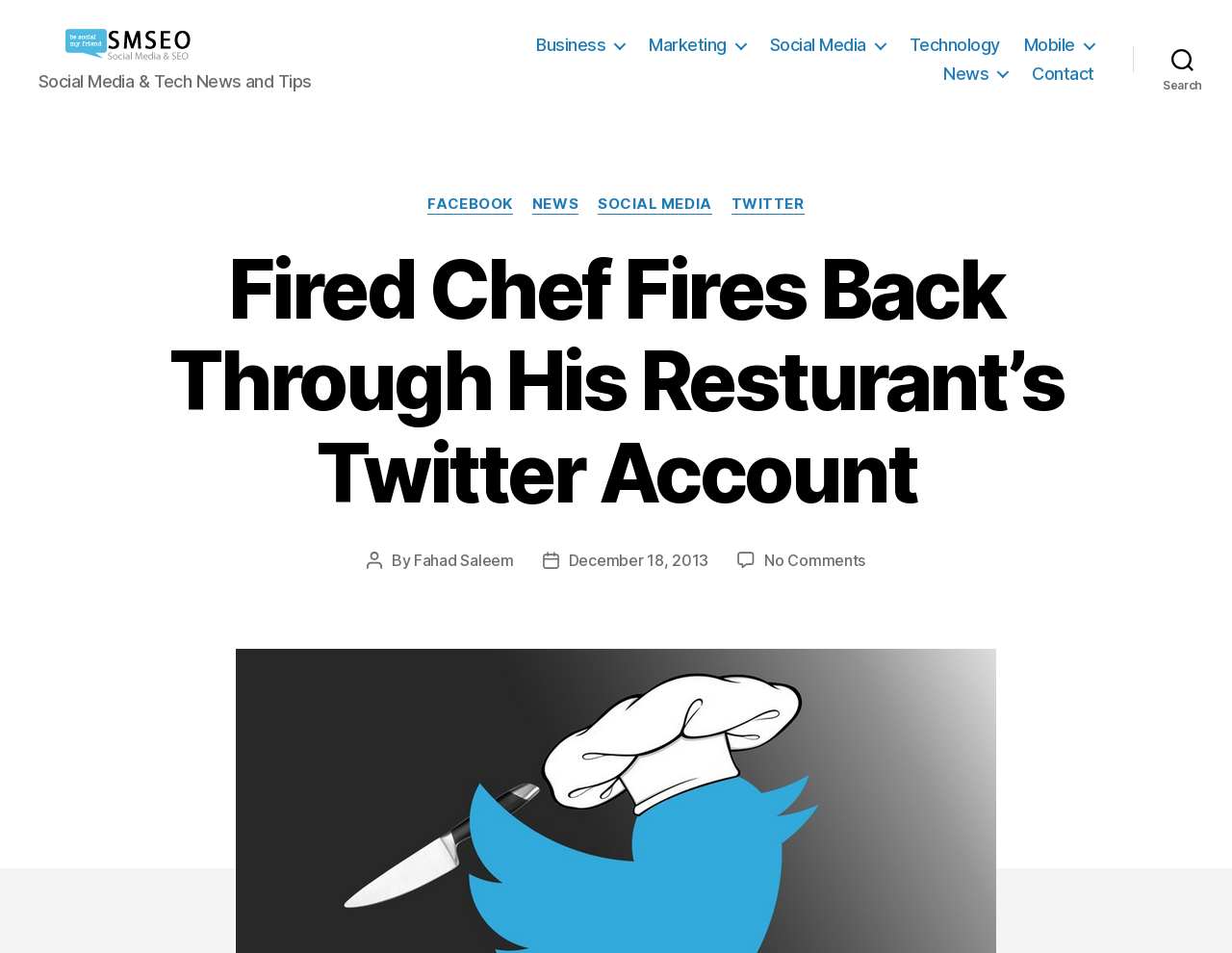Specify the bounding box coordinates of the element's area that should be clicked to execute the given instruction: "View the 'NEWS' section". The coordinates should be four float numbers between 0 and 1, i.e., [left, top, right, bottom].

[0.432, 0.205, 0.47, 0.225]